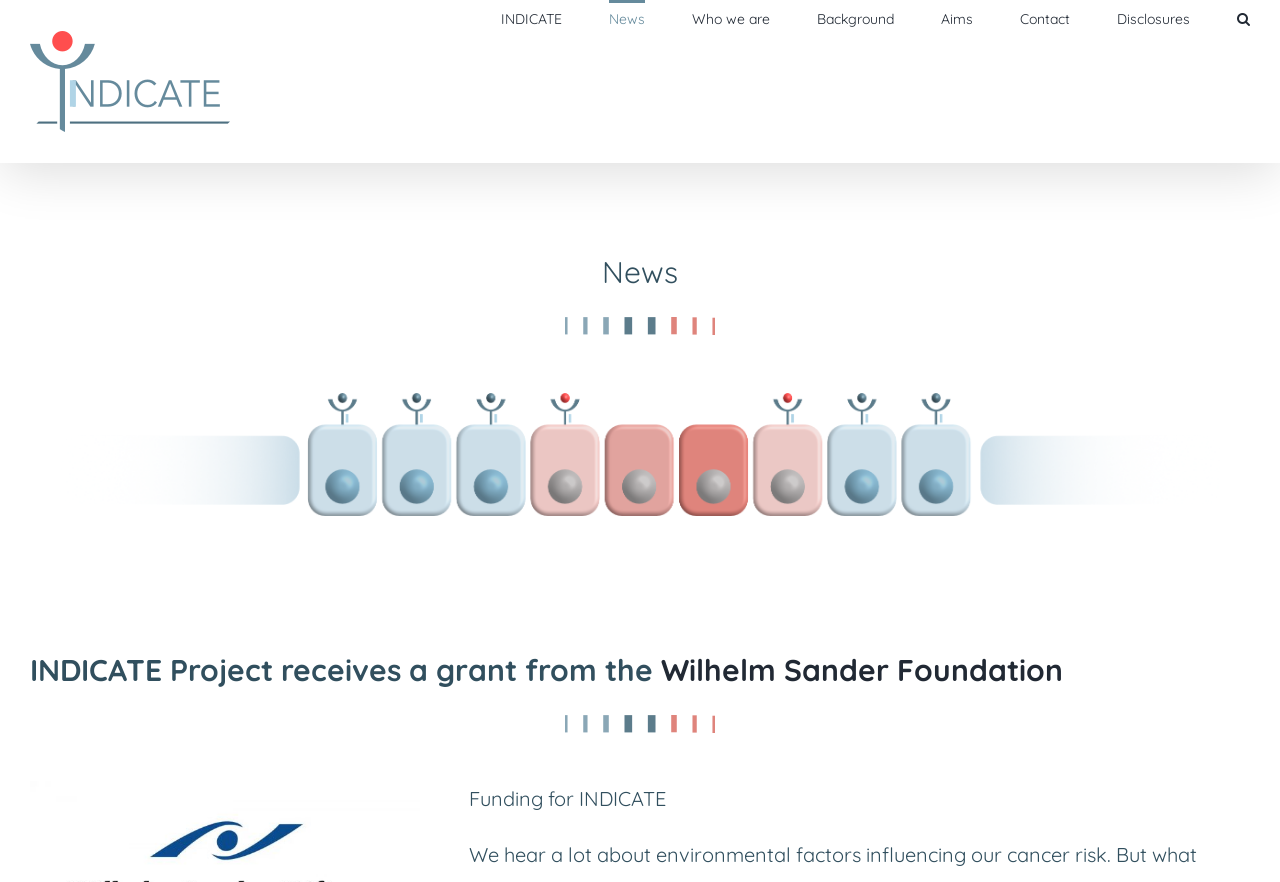How many links are in the navigation menu?
Analyze the screenshot and provide a detailed answer to the question.

The navigation menu is located at the top of the webpage, and it contains 8 links: 'INDICATE', 'News', 'Who we are', 'Background', 'Aims', 'Contact', 'Disclosures', and 'Suche'.